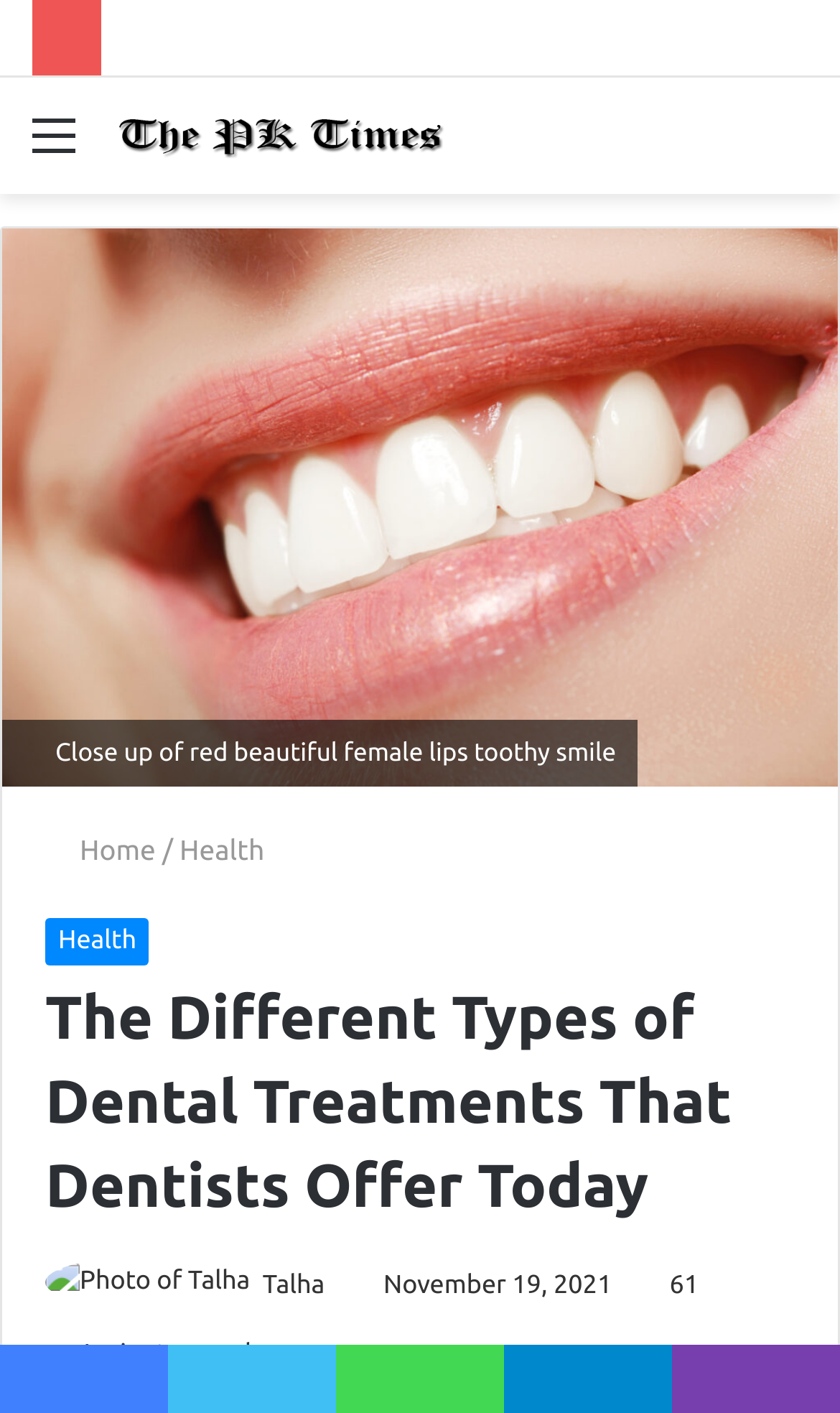Based on the description "Search for", find the bounding box of the specified UI element.

[0.91, 0.073, 0.962, 0.142]